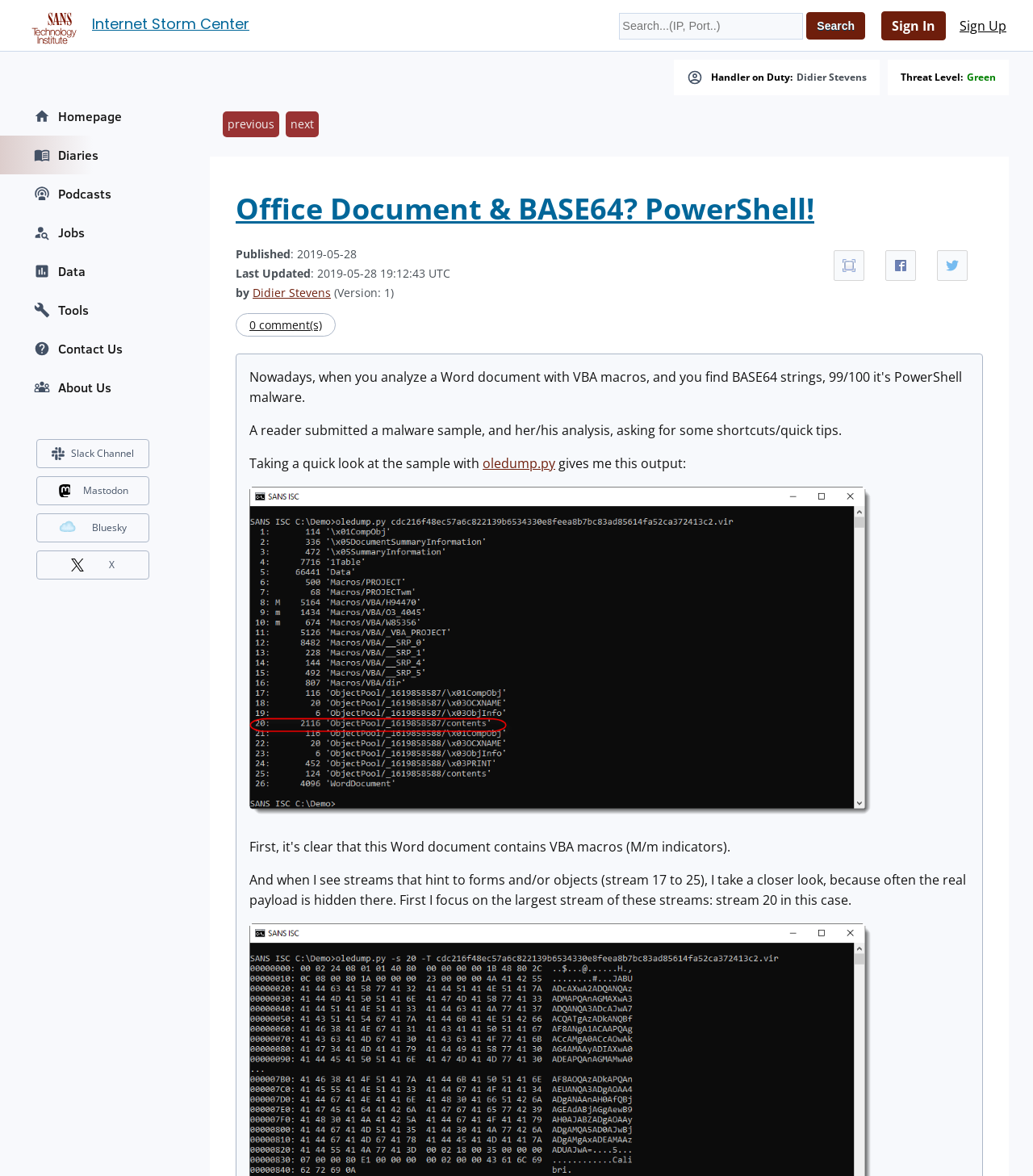Provide the bounding box coordinates of the area you need to click to execute the following instruction: "Read the article by Didier Stevens".

[0.771, 0.06, 0.839, 0.071]